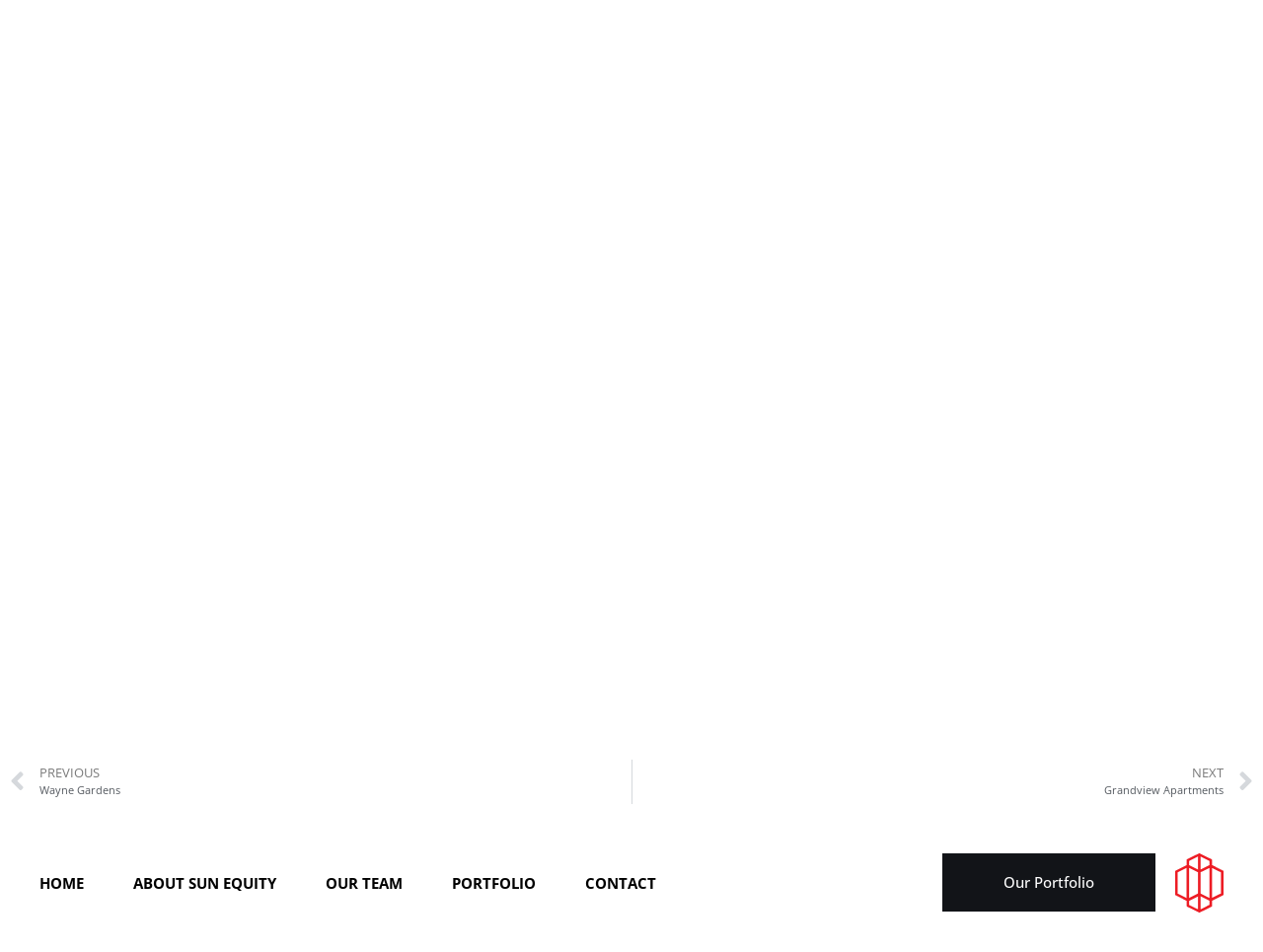What is the name of the company?
Please provide a single word or phrase as your answer based on the image.

Sun Equity